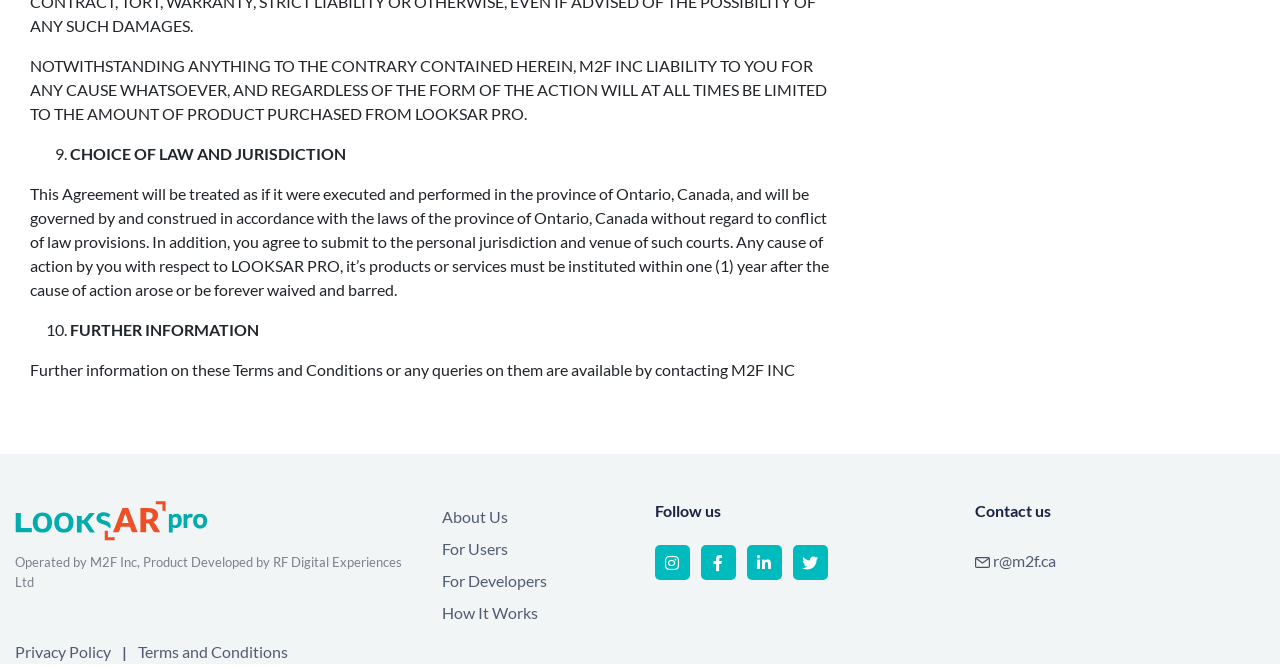Answer this question using a single word or a brief phrase:
What is the contact email address?

r@m2f.ca